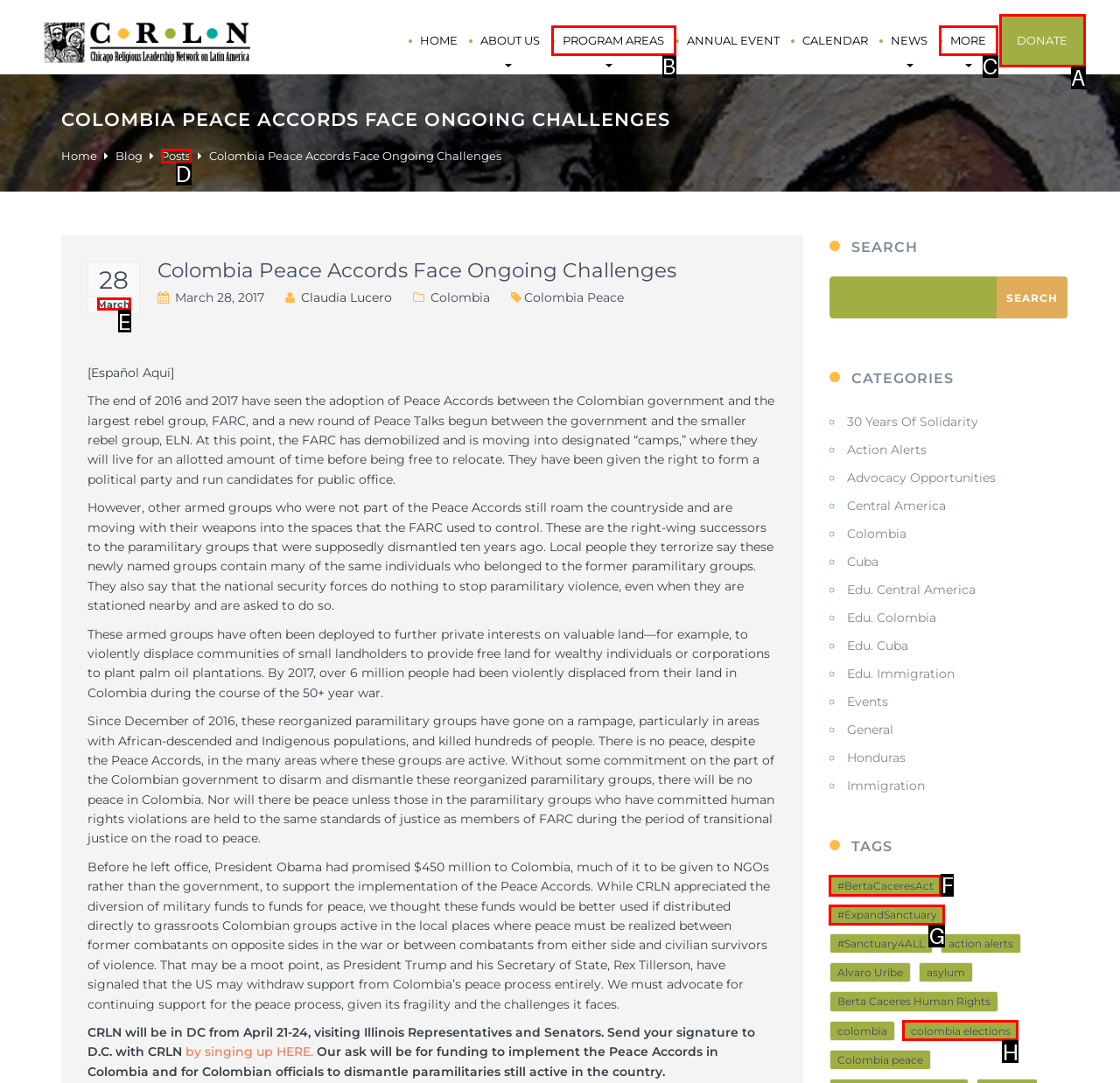Given the description: colombia elections, choose the HTML element that matches it. Indicate your answer with the letter of the option.

H